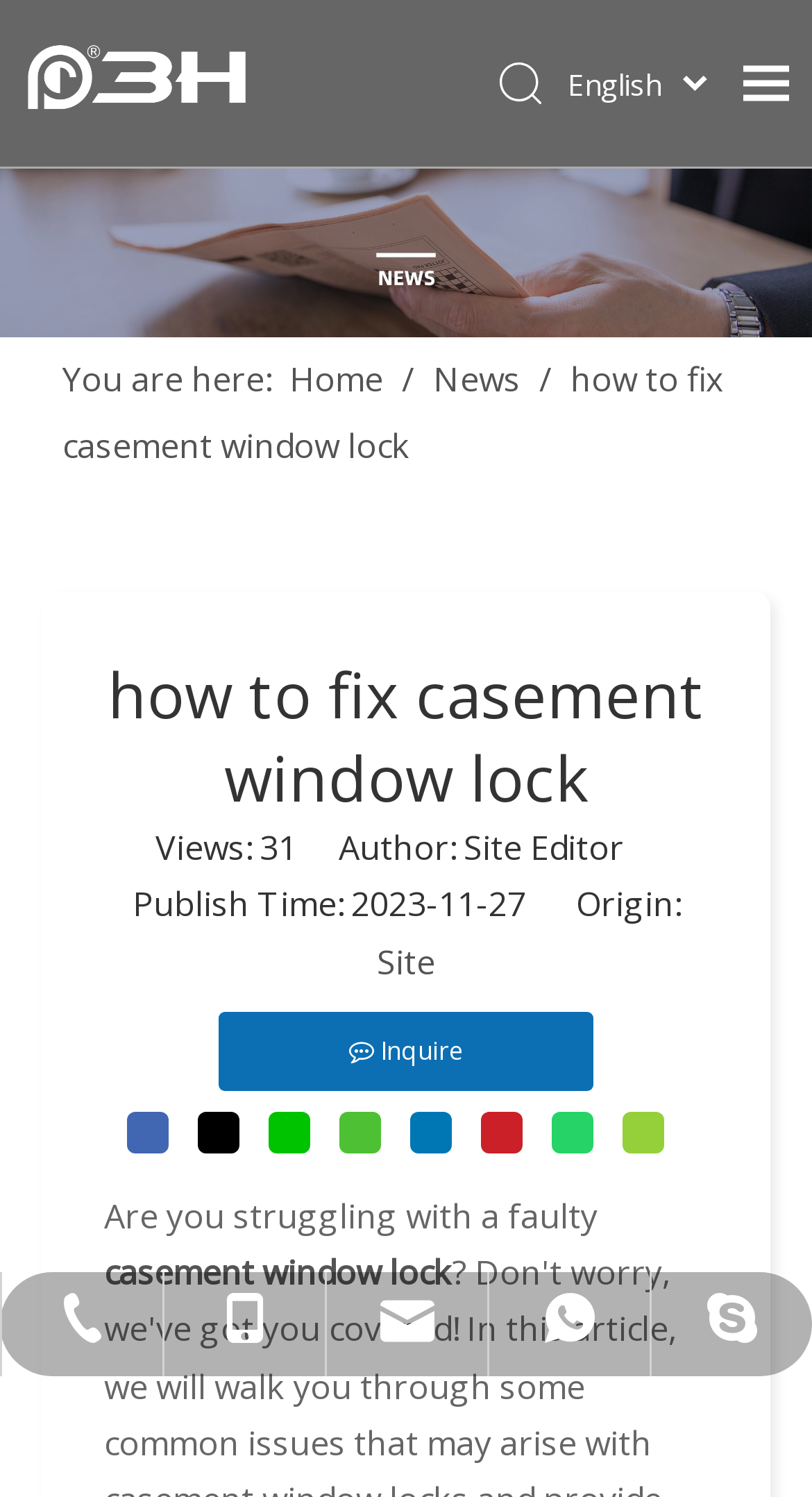Determine the bounding box coordinates of the element's region needed to click to follow the instruction: "Call the phone number +86 757 66851321". Provide these coordinates as four float numbers between 0 and 1, formatted as [left, top, right, bottom].

[0.038, 0.85, 0.962, 0.919]